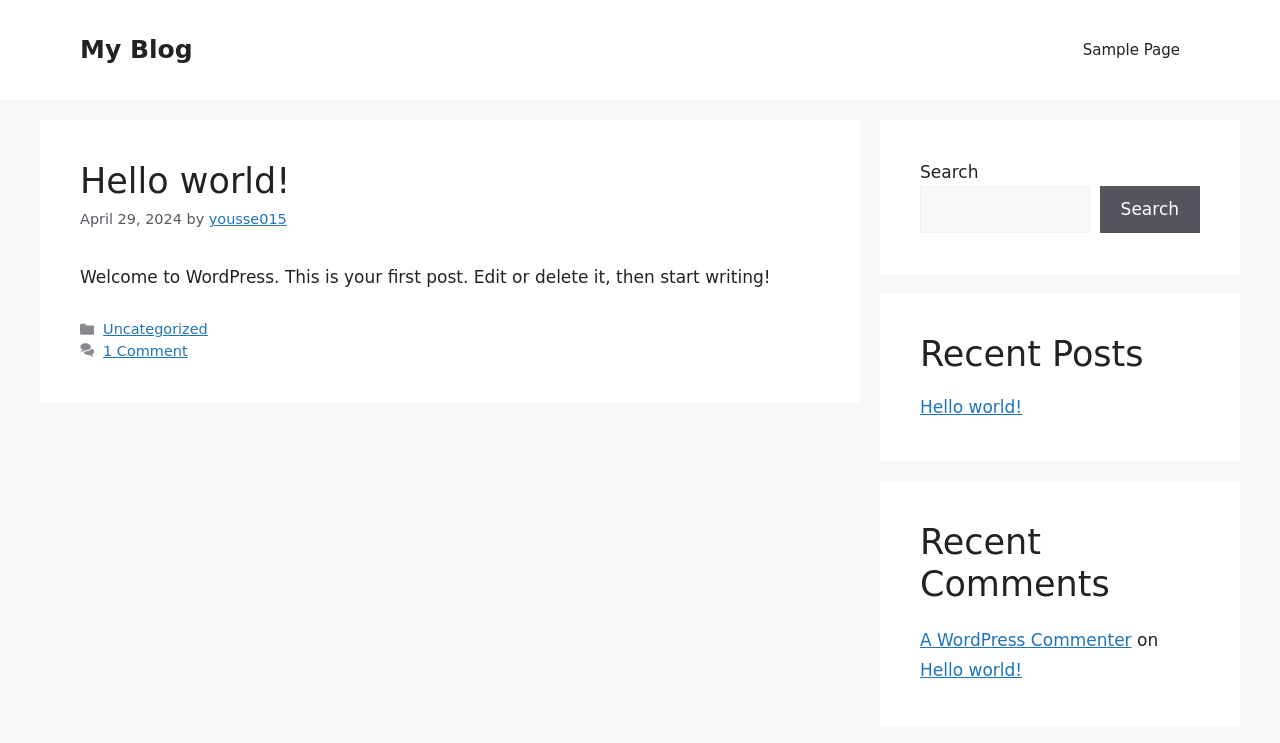Locate the bounding box coordinates of the clickable element to fulfill the following instruction: "Click on the 'Sample Page' link". Provide the coordinates as four float numbers between 0 and 1 in the format [left, top, right, bottom].

[0.83, 0.027, 0.938, 0.108]